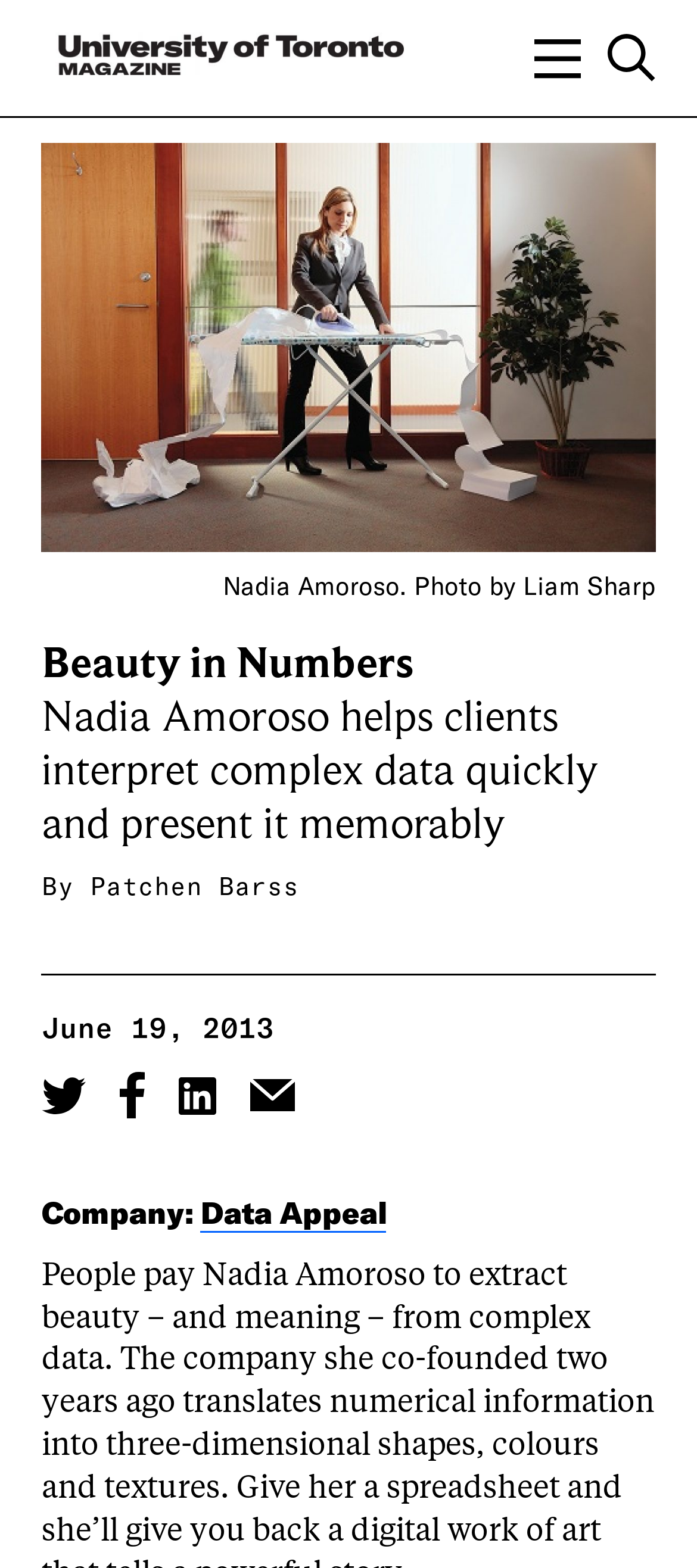Answer the question briefly using a single word or phrase: 
What is the company mentioned in the article?

Data Appeal